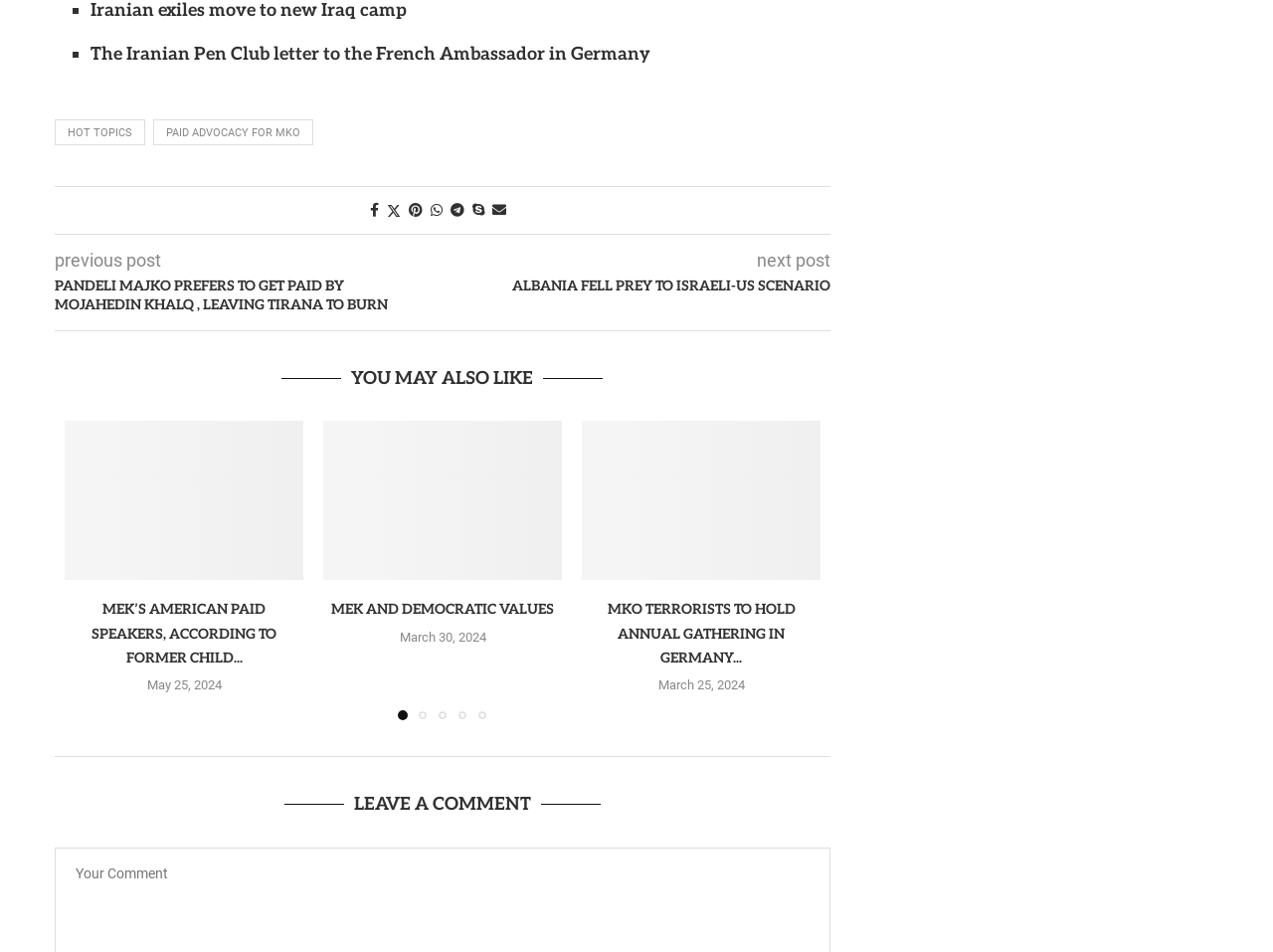Could you indicate the bounding box coordinates of the region to click in order to complete this instruction: "Read the previous post".

[0.043, 0.262, 0.127, 0.284]